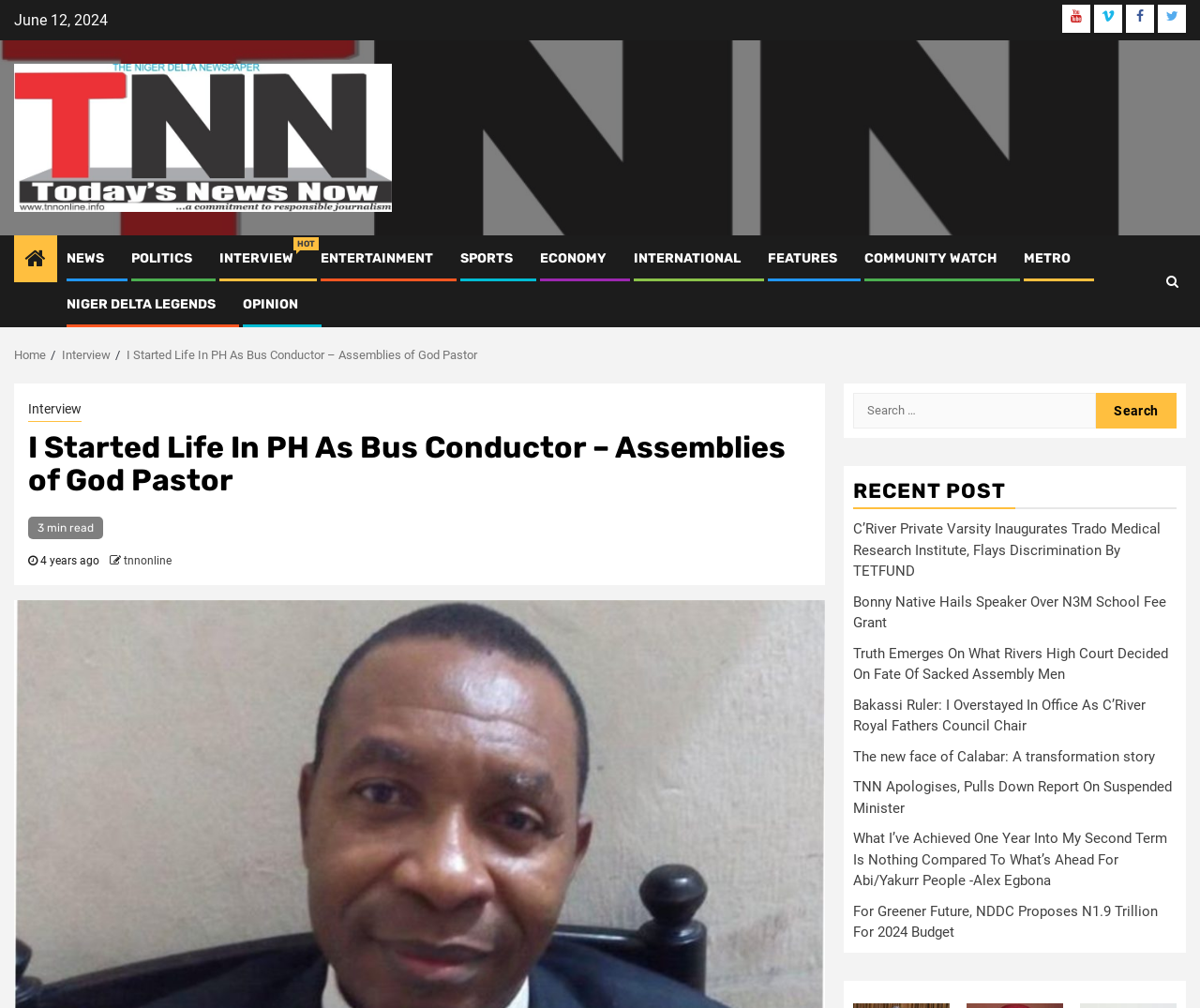Please identify the bounding box coordinates of the area that needs to be clicked to fulfill the following instruction: "Read the recent post about Calabar."

[0.711, 0.742, 0.962, 0.759]